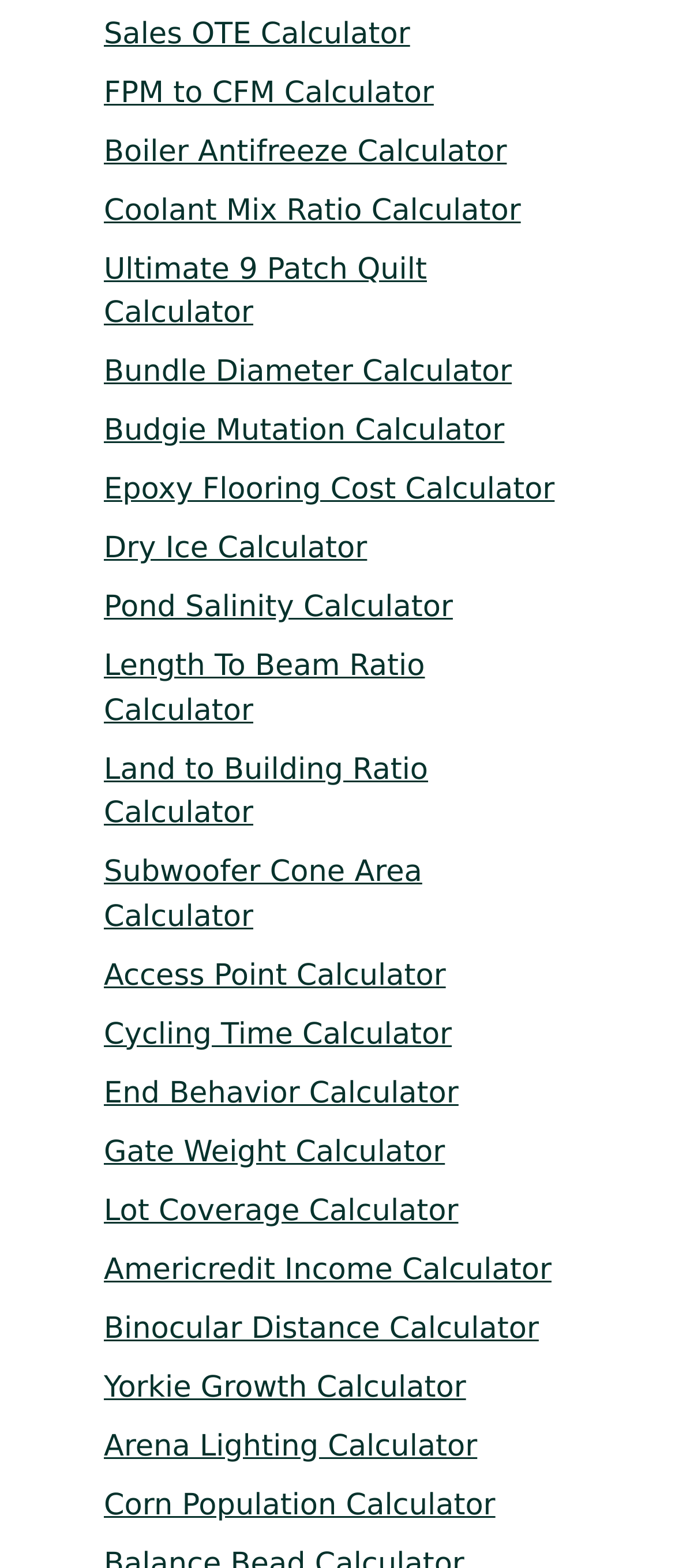Give a concise answer of one word or phrase to the question: 
How many calculators are available on this webpage?

29